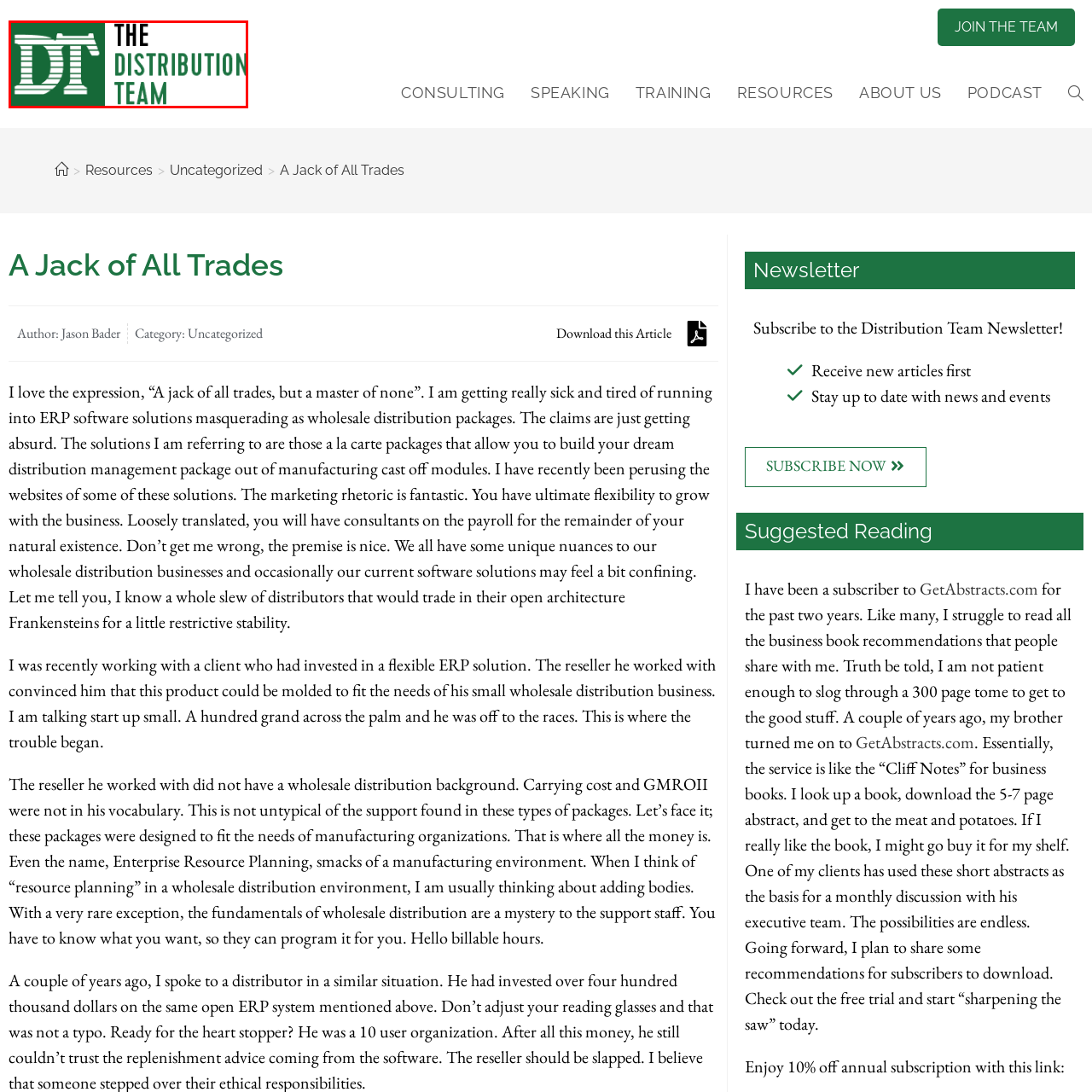Offer a detailed account of what is shown inside the red bounding box.

The image features the logo of "The Distribution Team," prominently displaying the initials "DT" in a distinctive design. The initials are stylized with alternating green and white stripes, adding a dynamic visual element, while the full name "THE DISTRIBUTION TEAM" is presented in bold, modern typography. The logo is set against a green background, emphasizing the brand's identity and focus on distribution services. This logo likely represents the team's dedication to providing expert insights and solutions within the wholesale distribution sector.